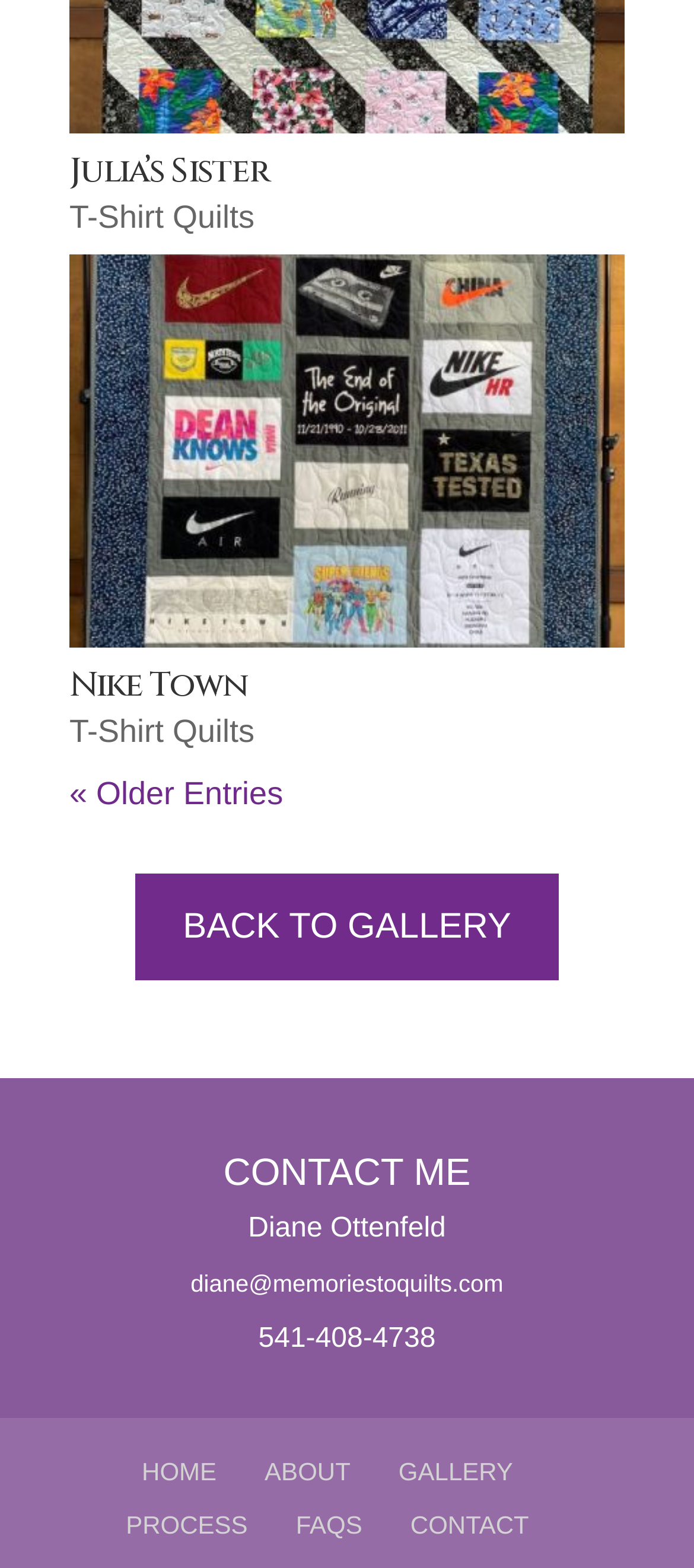Please identify the bounding box coordinates of the element's region that I should click in order to complete the following instruction: "visit Nike Town". The bounding box coordinates consist of four float numbers between 0 and 1, i.e., [left, top, right, bottom].

[0.1, 0.162, 0.9, 0.413]